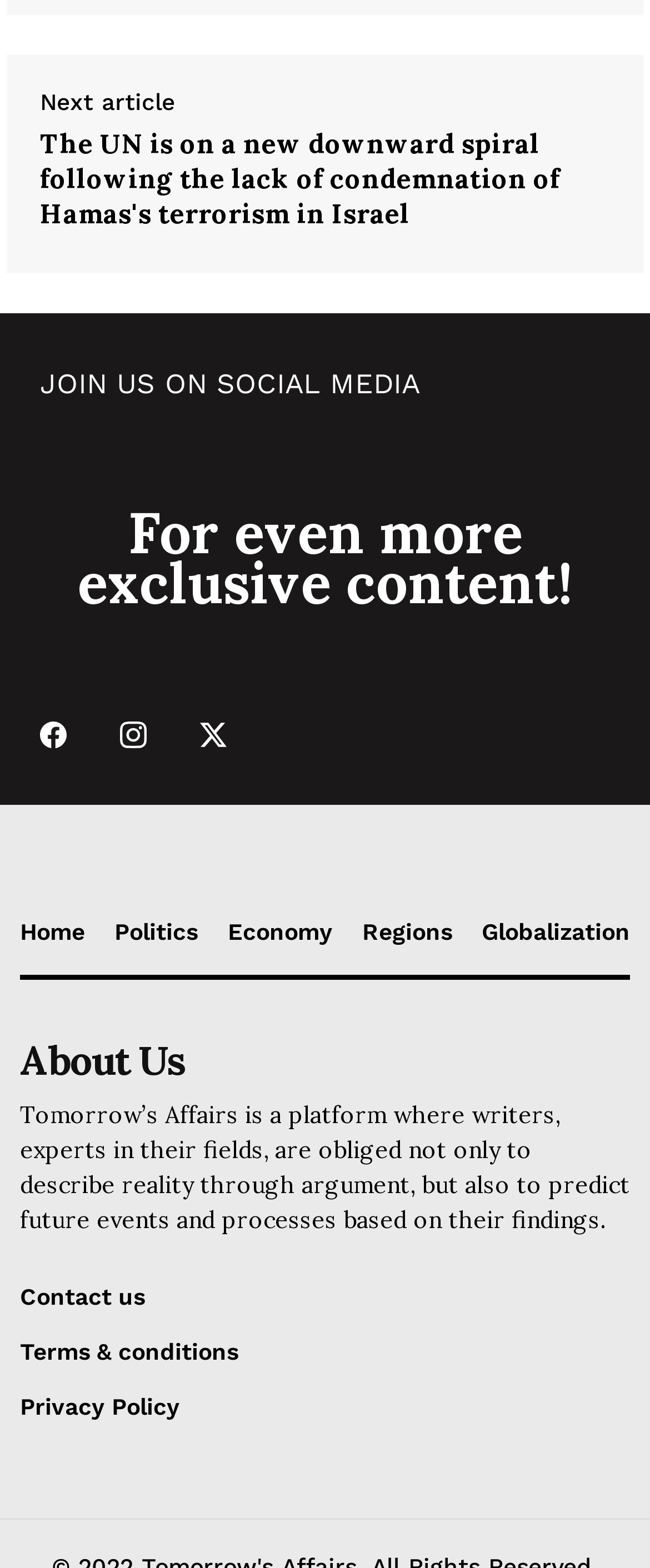What are the main categories available?
Give a thorough and detailed response to the question.

I found the main categories by looking at the link elements with the text 'Home', 'Politics', 'Economy', 'Regions', and 'Globalization' which are likely to be the main categories available.